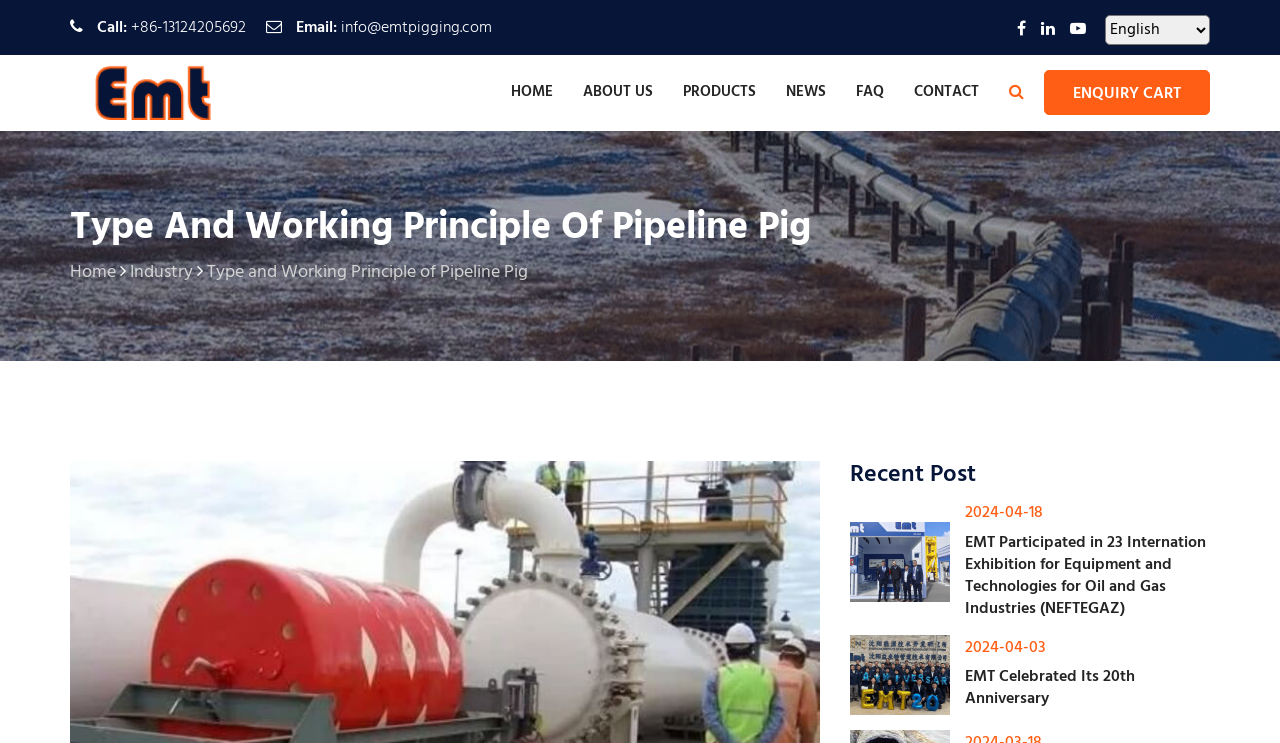Locate the bounding box coordinates of the clickable region necessary to complete the following instruction: "view painting gallery". Provide the coordinates in the format of four float numbers between 0 and 1, i.e., [left, top, right, bottom].

None